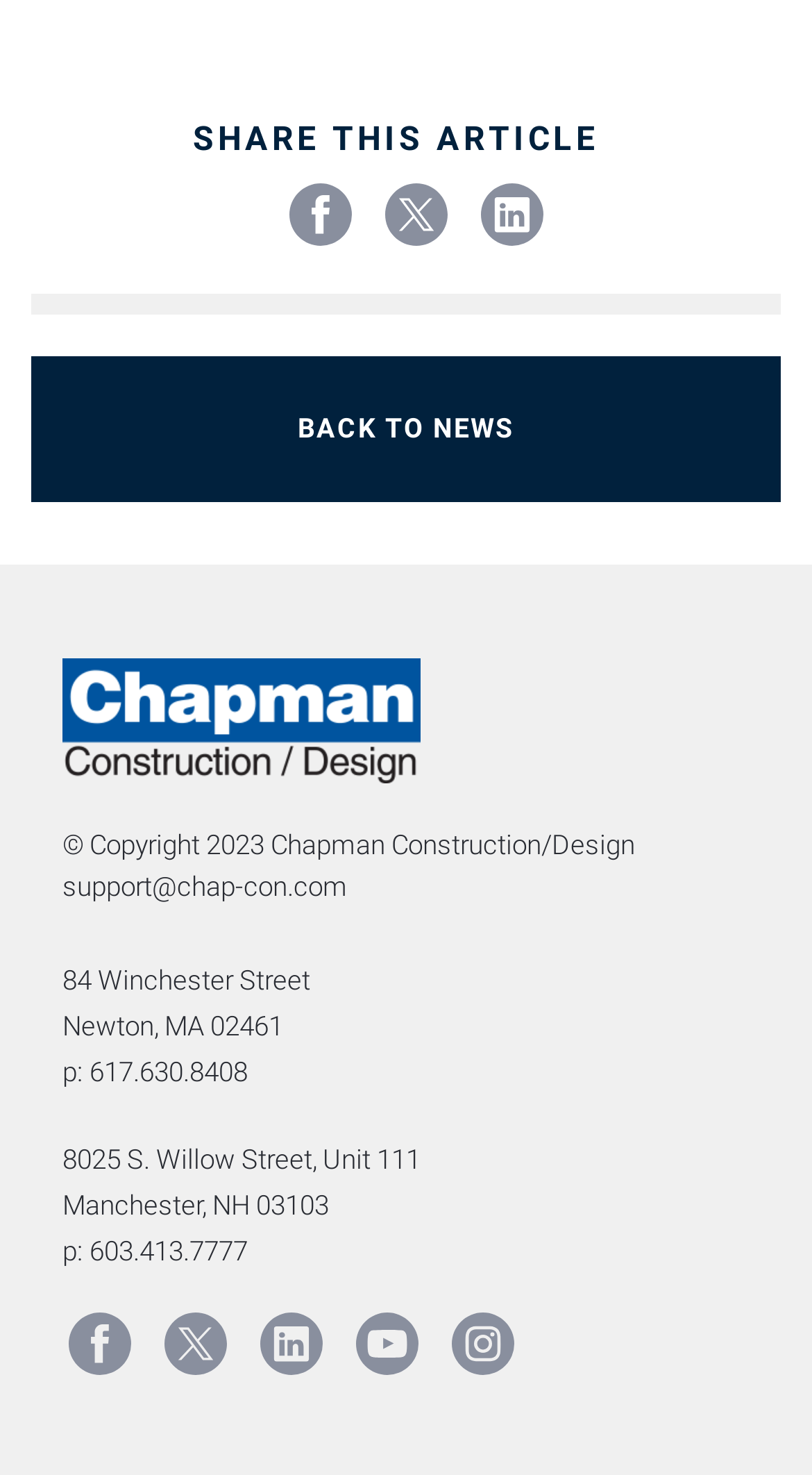Identify the bounding box for the UI element described as: "Back to news". The coordinates should be four float numbers between 0 and 1, i.e., [left, top, right, bottom].

[0.038, 0.242, 0.962, 0.34]